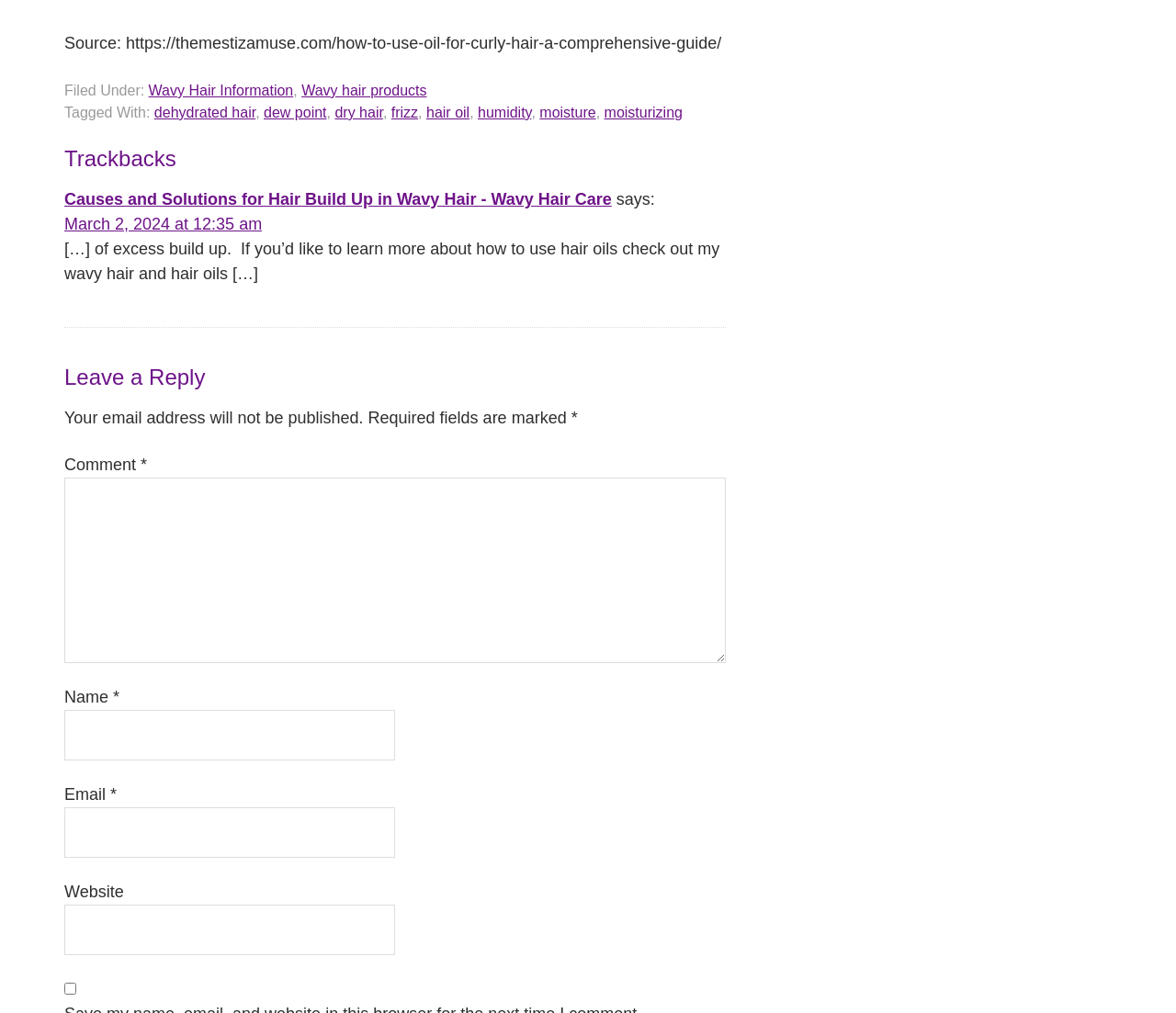Kindly provide the bounding box coordinates of the section you need to click on to fulfill the given instruction: "Fill in the comment textbox".

[0.055, 0.471, 0.617, 0.654]